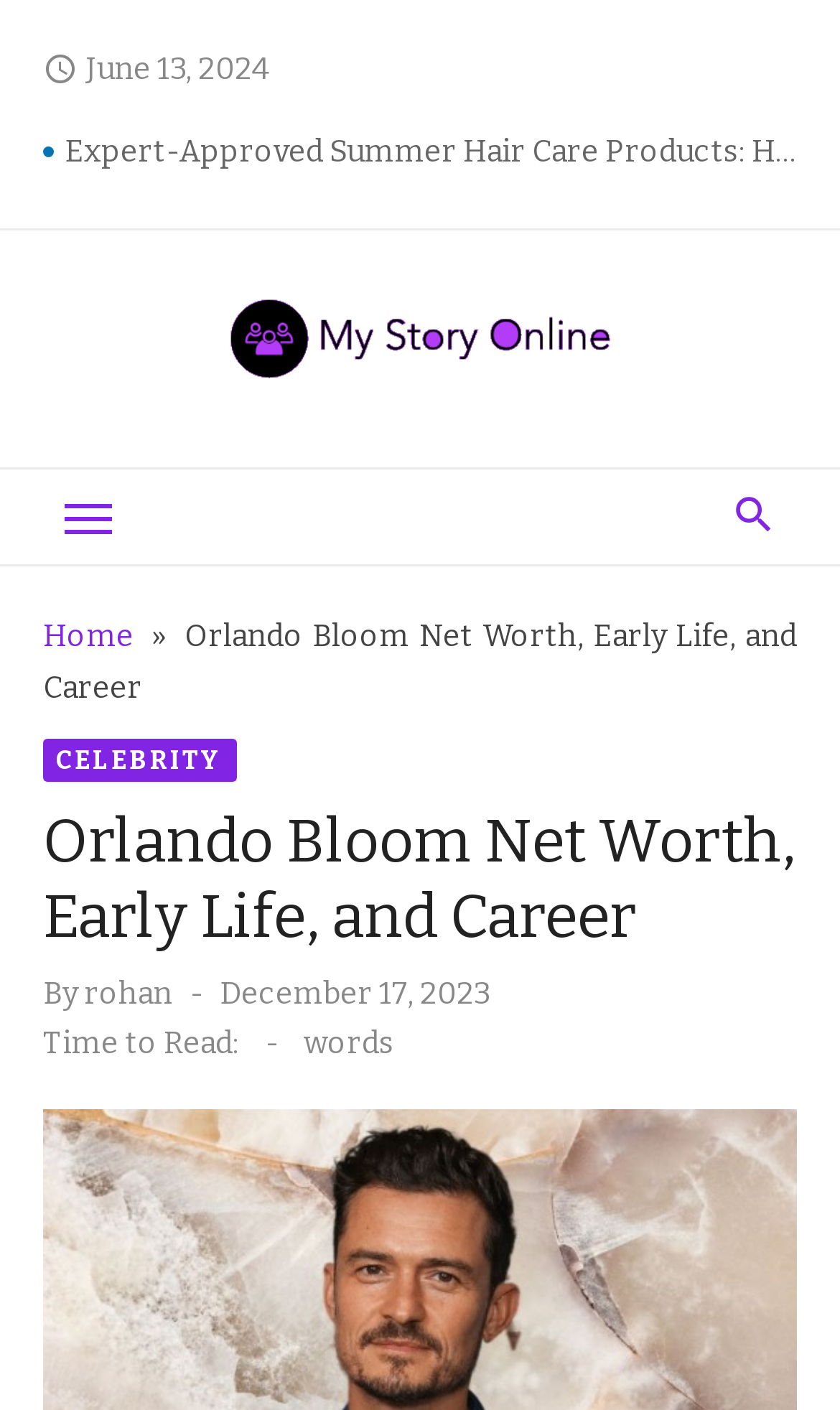Given the webpage screenshot, identify the bounding box of the UI element that matches this description: "The Convenience of Home Tanning".

[0.077, 0.211, 0.949, 0.257]